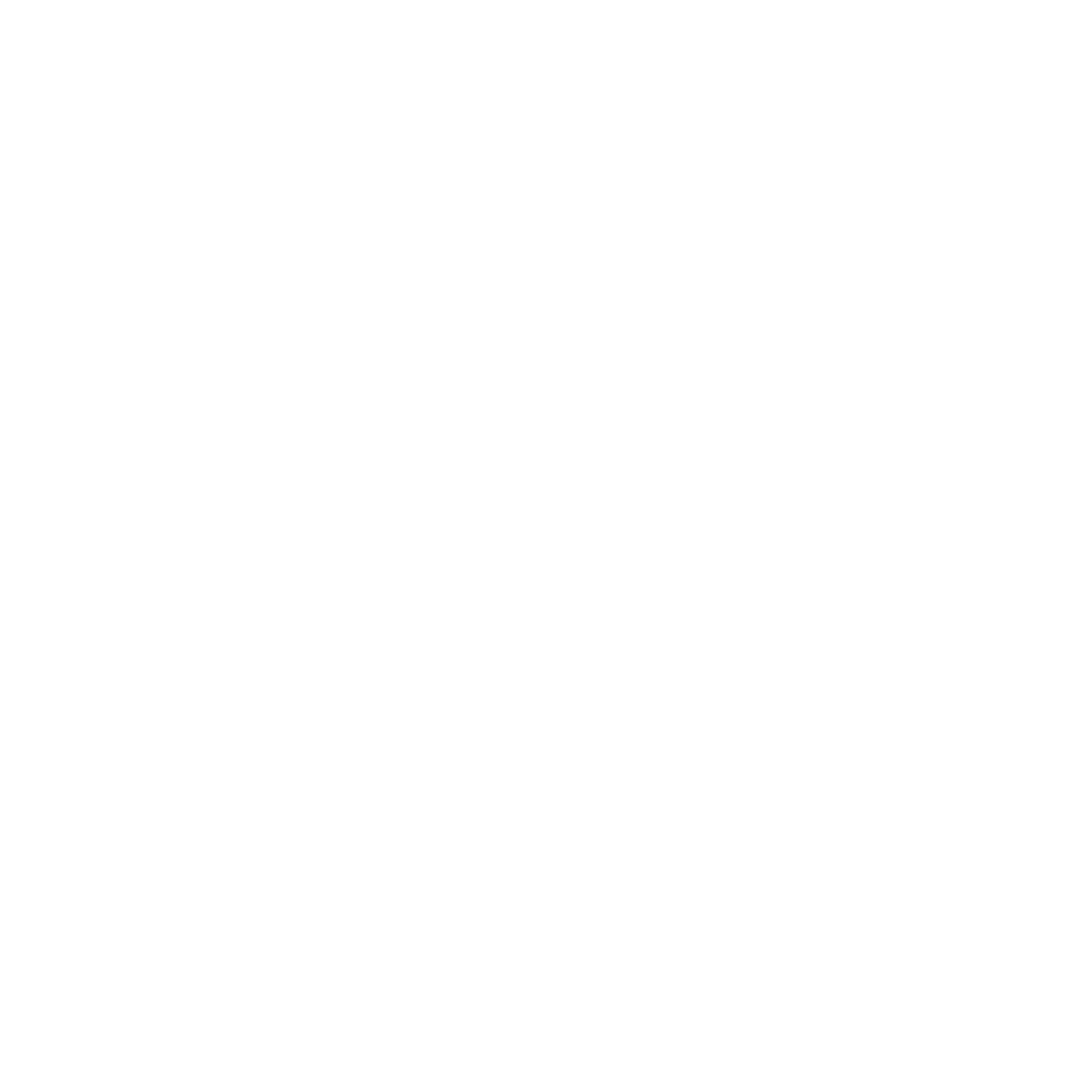What is the name of the library?
Provide a detailed answer to the question using information from the image.

I found the answer by looking at the copyright information at the bottom of the page, which mentions 'Mount Carmel Area Public Library'.